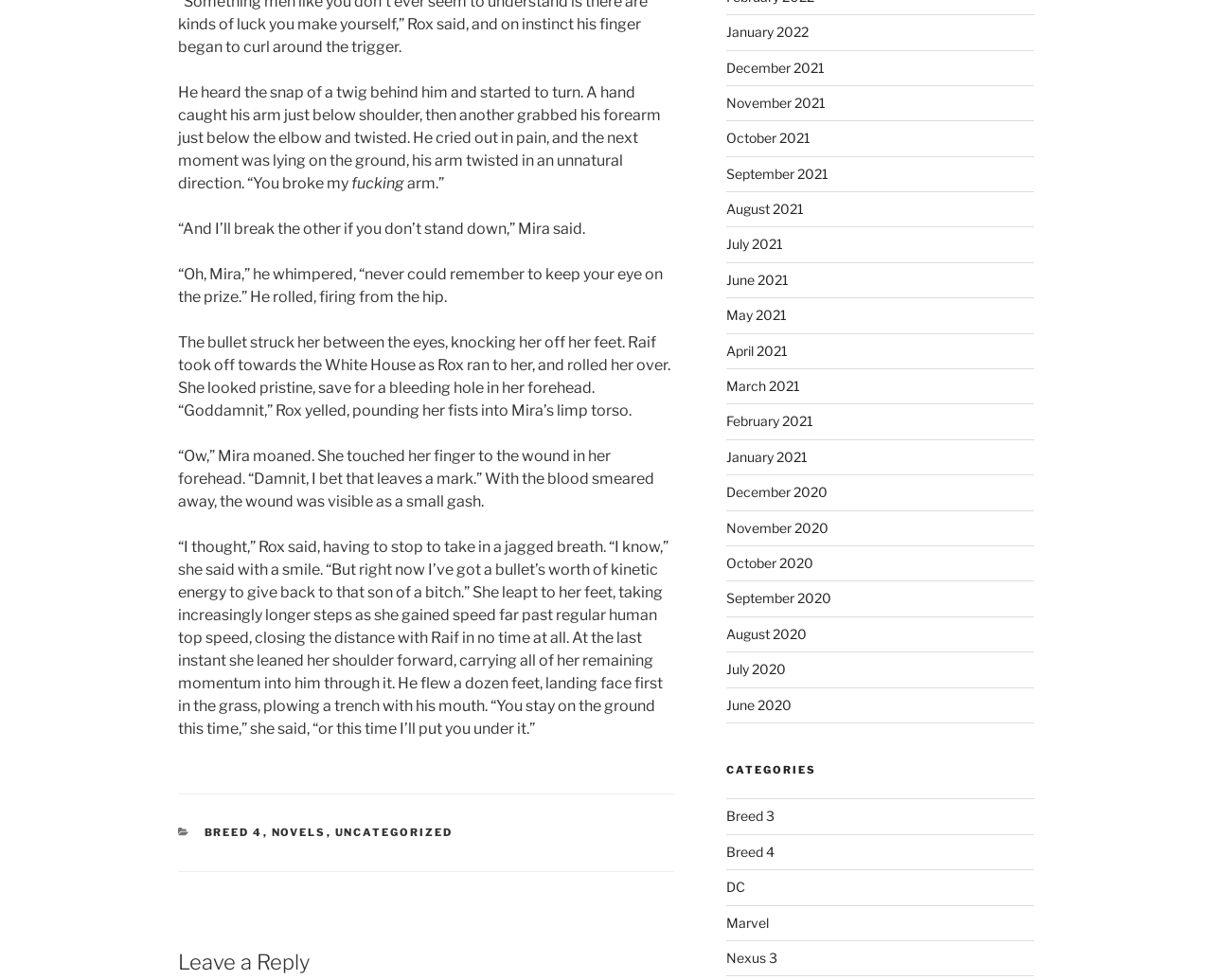Provide the bounding box coordinates for the area that should be clicked to complete the instruction: "Click on the 'Leave a Reply' section".

[0.147, 0.967, 0.556, 0.997]